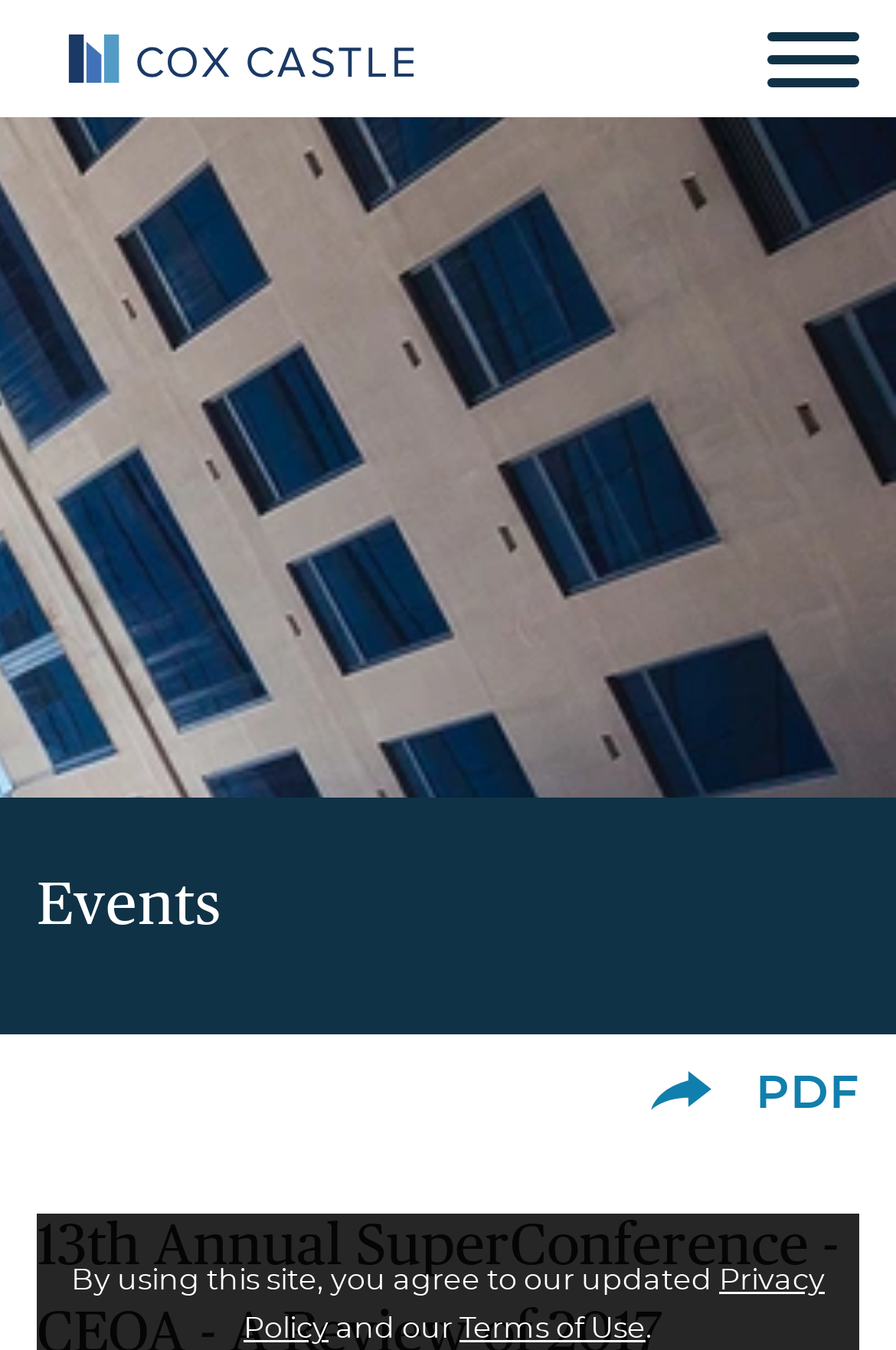What is the name of the law firm?
Carefully examine the image and provide a detailed answer to the question.

I found the name of the law firm by looking at the link element with the text 'Cox, Castle & Nicholson' which is located at the top of the page.